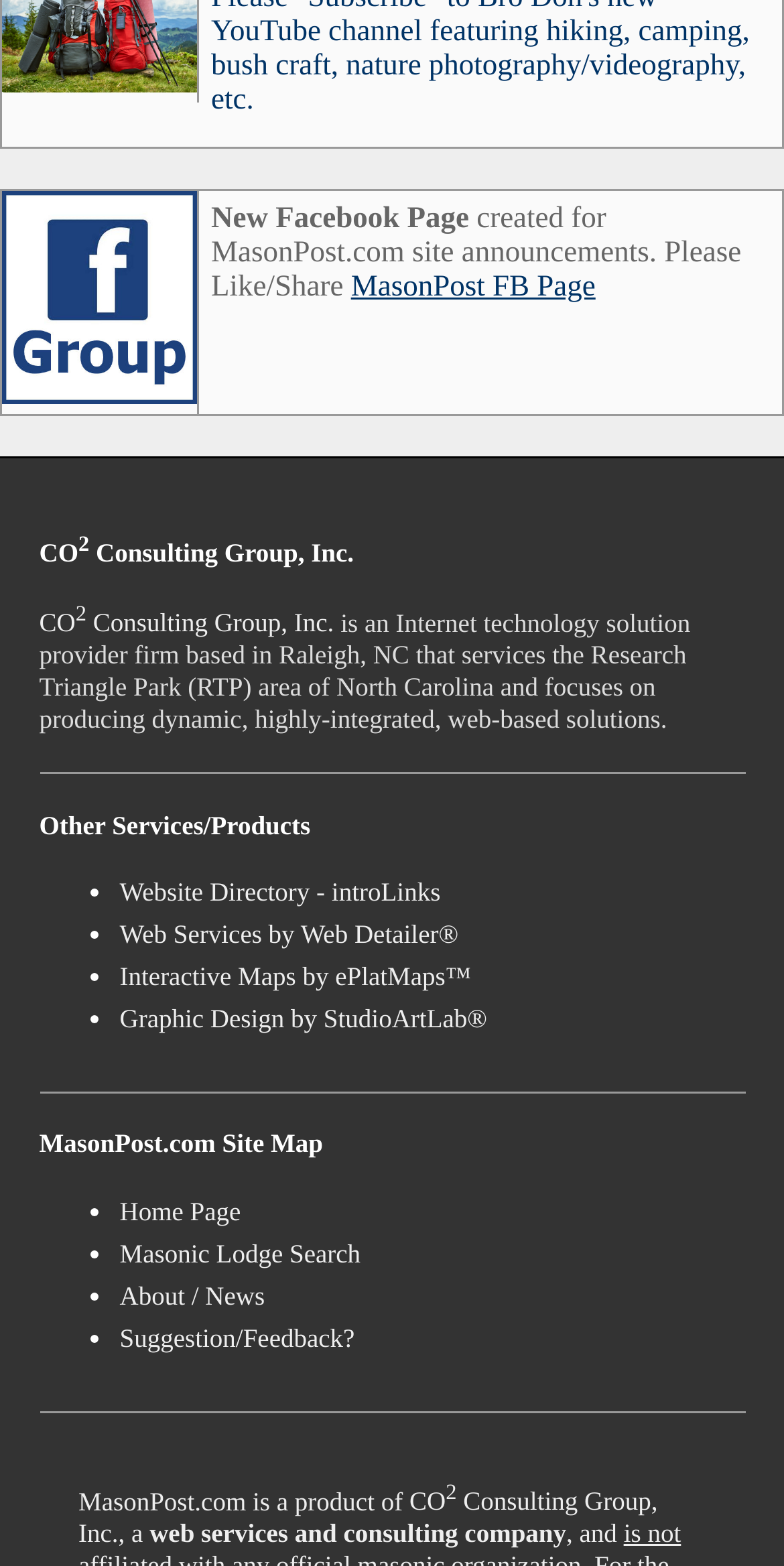Could you determine the bounding box coordinates of the clickable element to complete the instruction: "Search on the website"? Provide the coordinates as four float numbers between 0 and 1, i.e., [left, top, right, bottom].

None